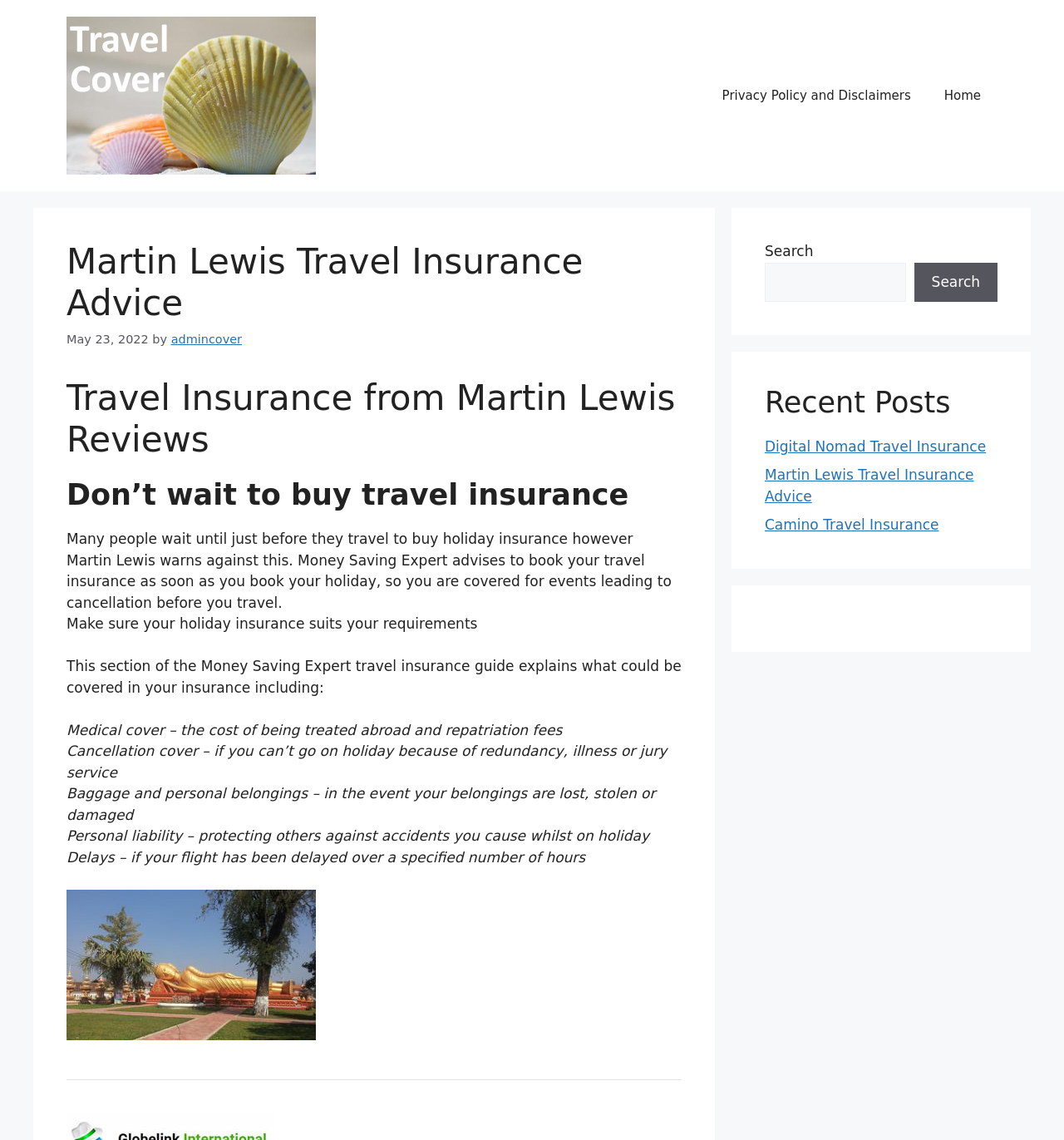Determine the bounding box coordinates of the clickable area required to perform the following instruction: "Explore a rock too close". The coordinates should be represented as four float numbers between 0 and 1: [left, top, right, bottom].

None